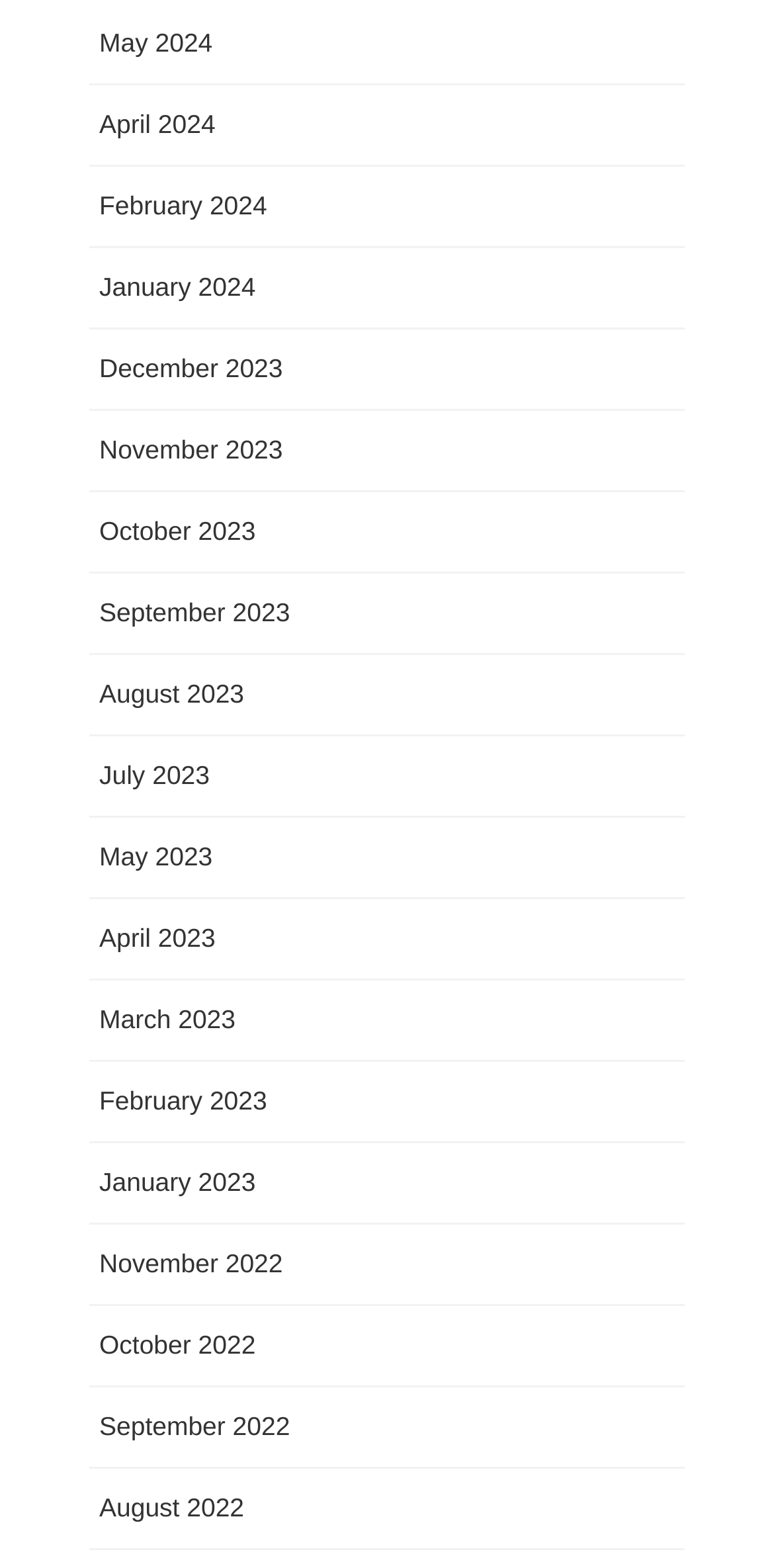Pinpoint the bounding box coordinates of the element to be clicked to execute the instruction: "view May 2024".

[0.115, 0.003, 0.769, 0.054]